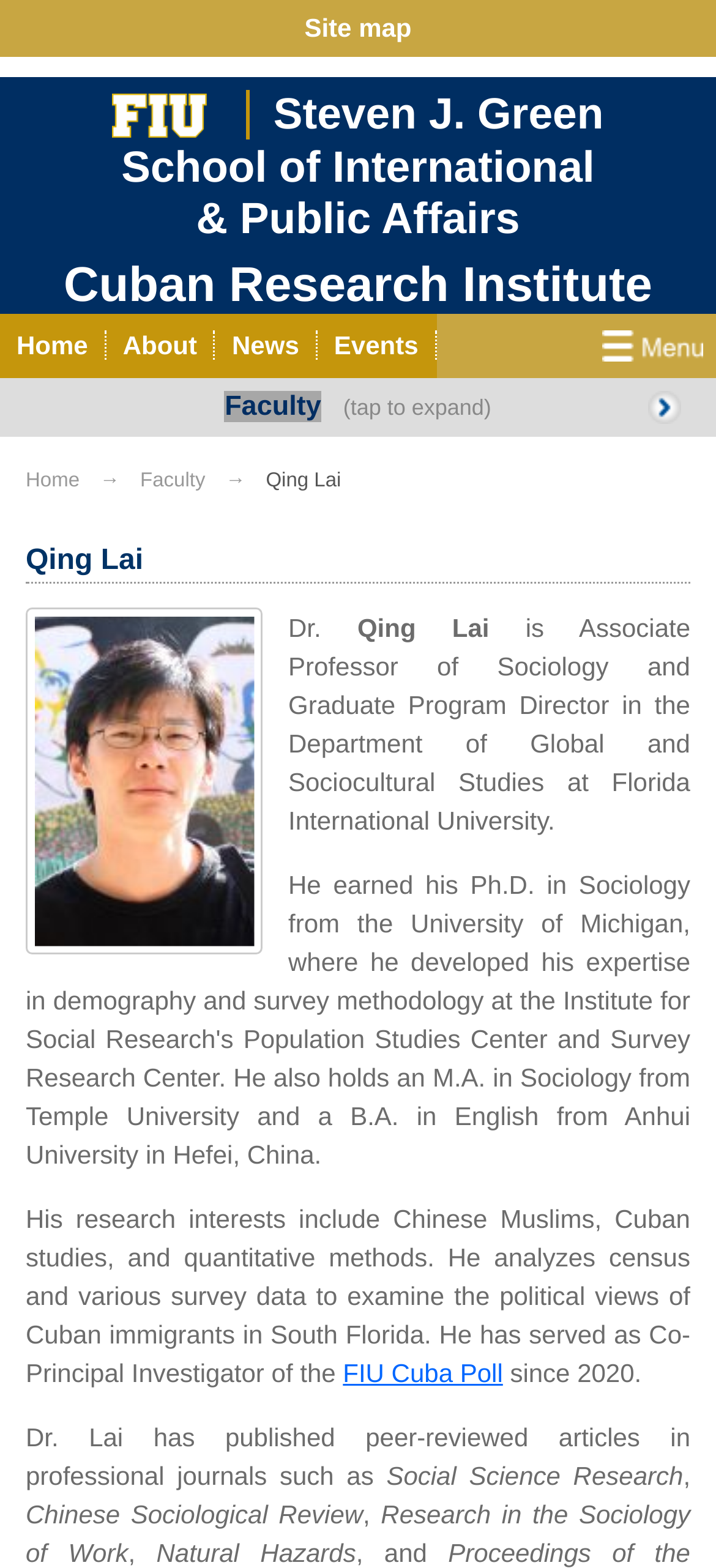Extract the bounding box coordinates for the UI element described as: "Home".

[0.036, 0.299, 0.168, 0.314]